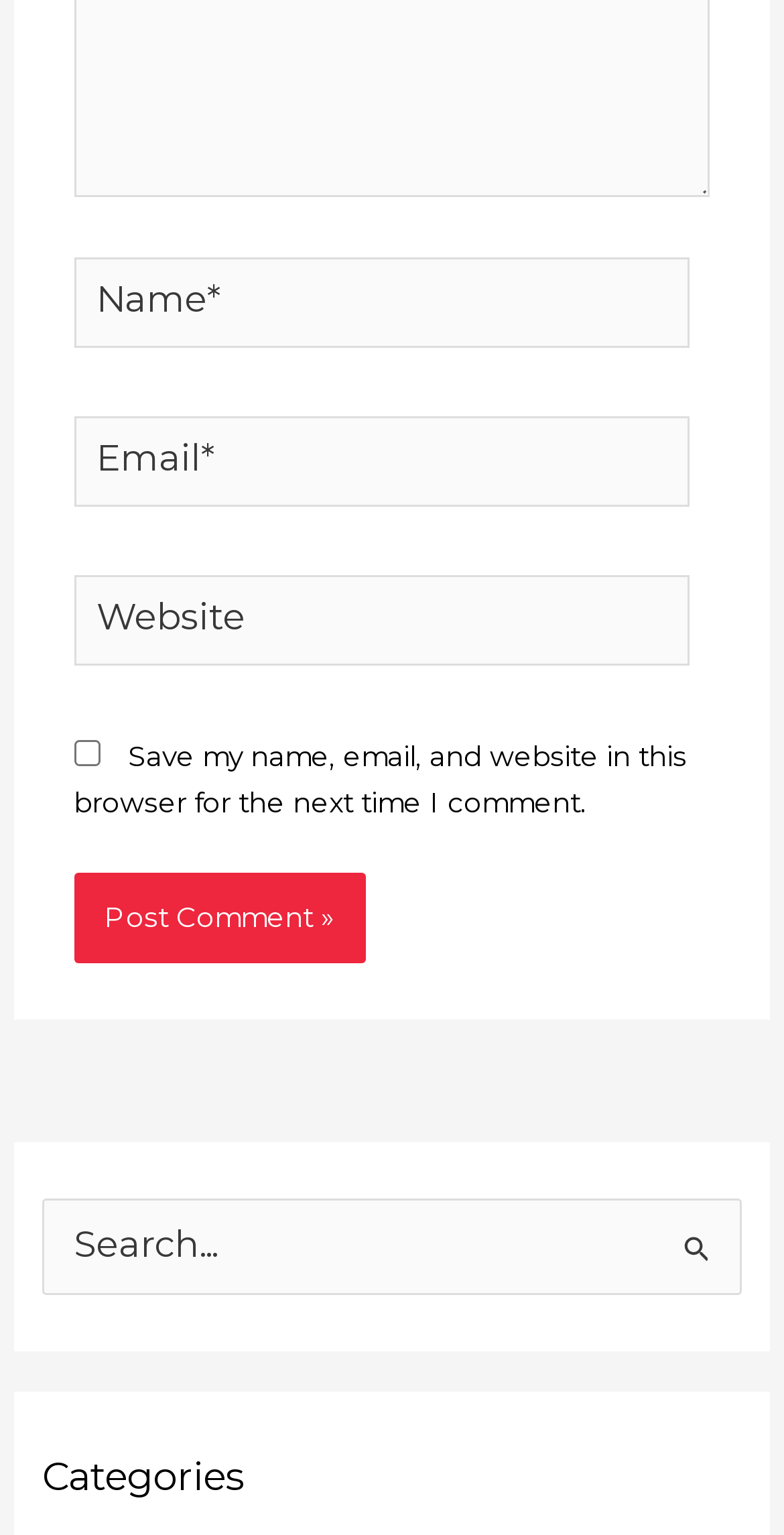What is the purpose of the checkbox?
Respond to the question with a well-detailed and thorough answer.

The checkbox is located below the comment form and is labeled 'Save my name, email, and website in this browser for the next time I comment.' This suggests that its purpose is to save the user's comment information for future use.